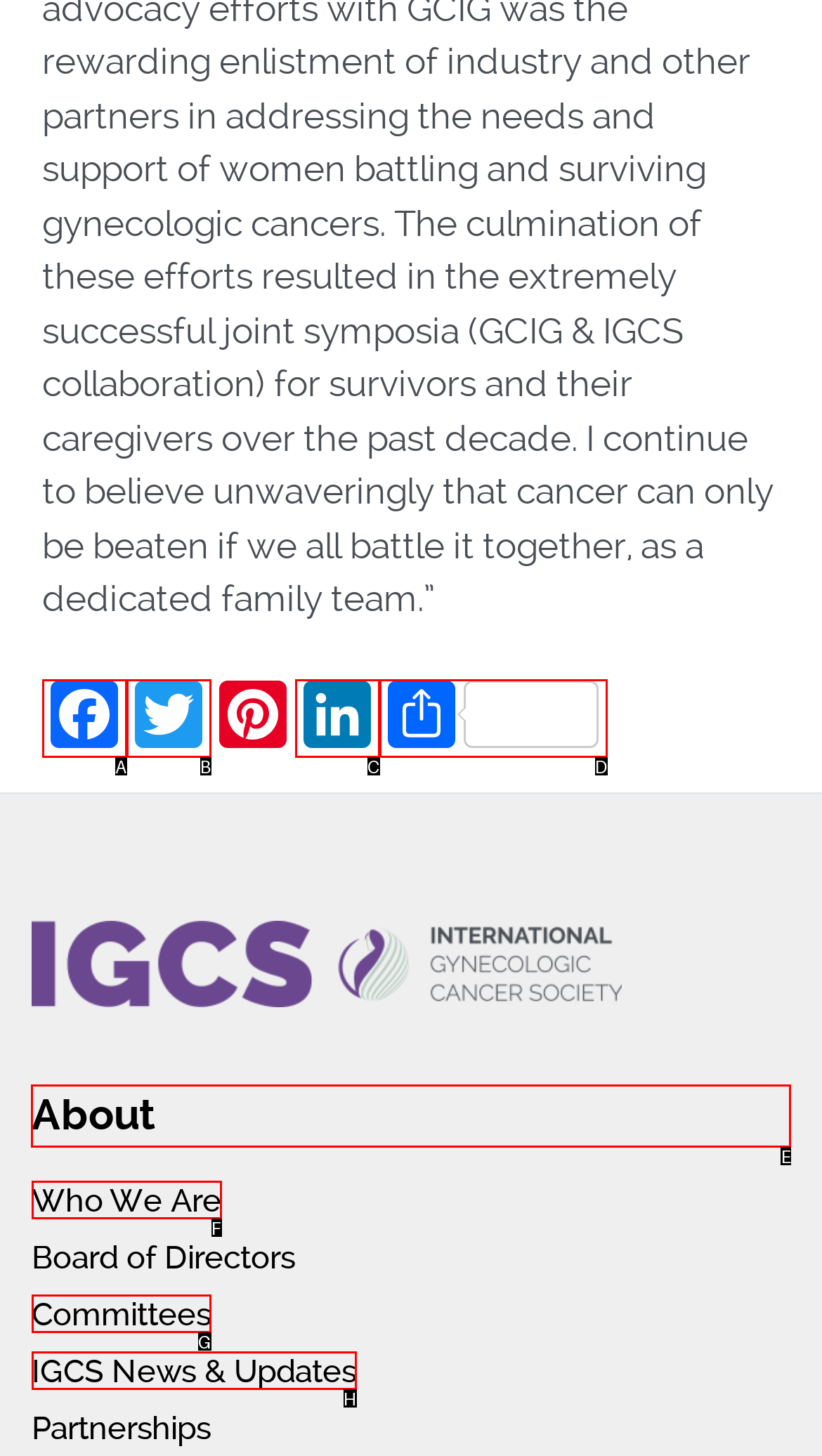Determine the letter of the UI element that will complete the task: Learn about the organization
Reply with the corresponding letter.

E